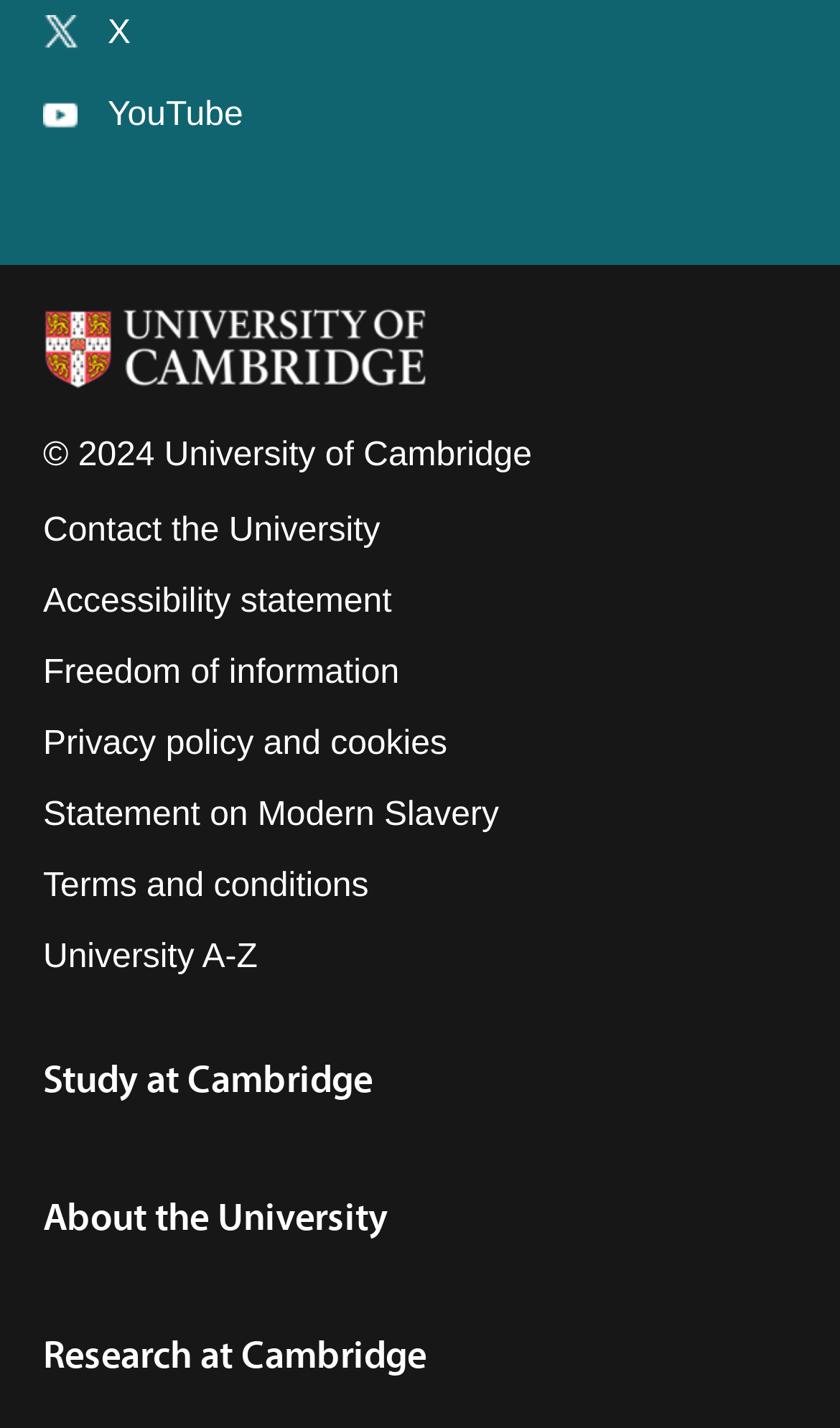How many links are related to the university's policies?
Refer to the screenshot and deliver a thorough answer to the question presented.

The links related to the university's policies are 'Accessibility statement', 'Freedom of information', 'Privacy policy and cookies', 'Statement on Modern Slavery', and 'Terms and conditions'. These links are located at the bottom of the webpage and provide information about the university's policies and statements.